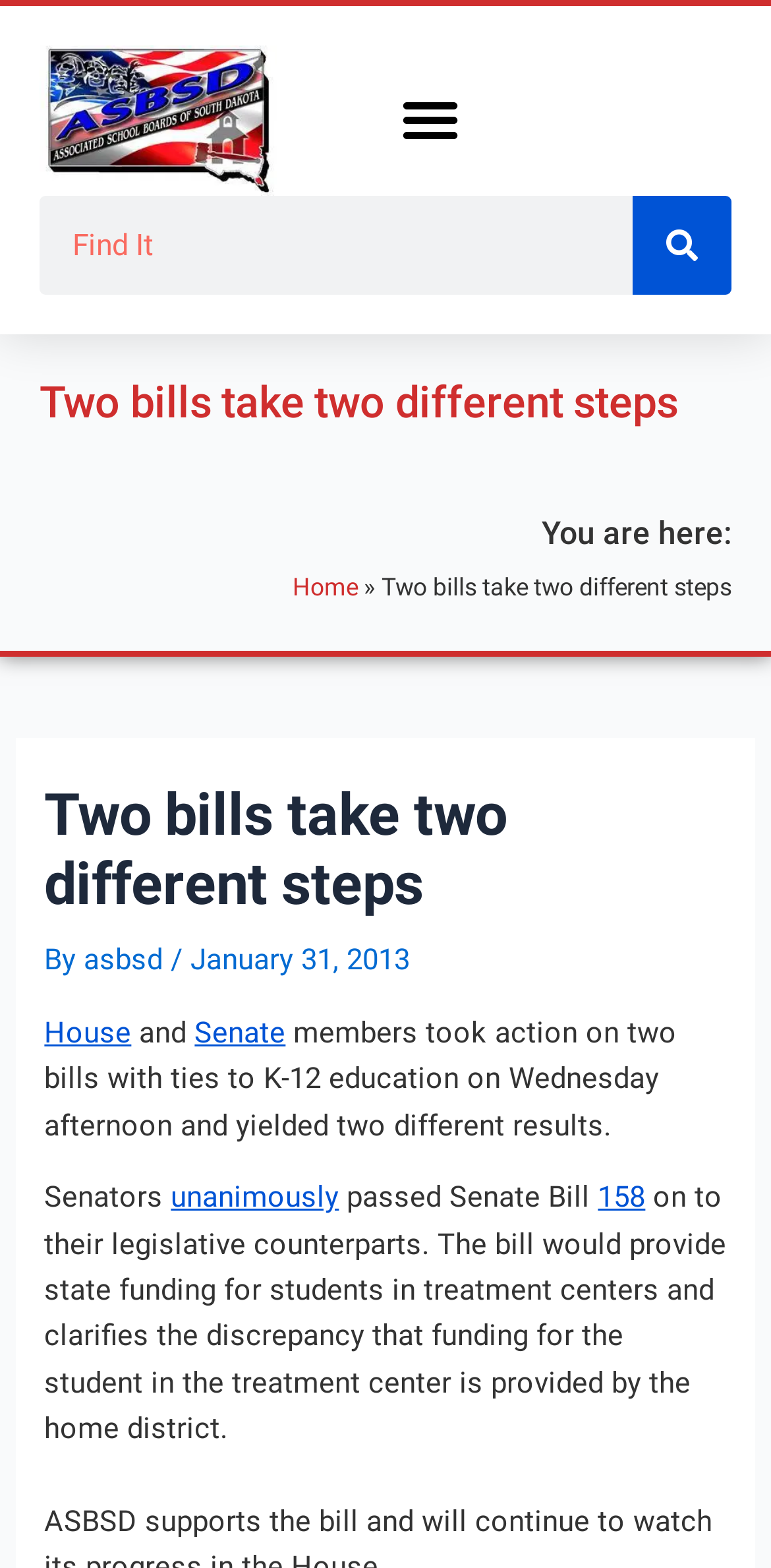Provide a brief response to the question using a single word or phrase: 
Who passed Senate Bill 158?

Senators